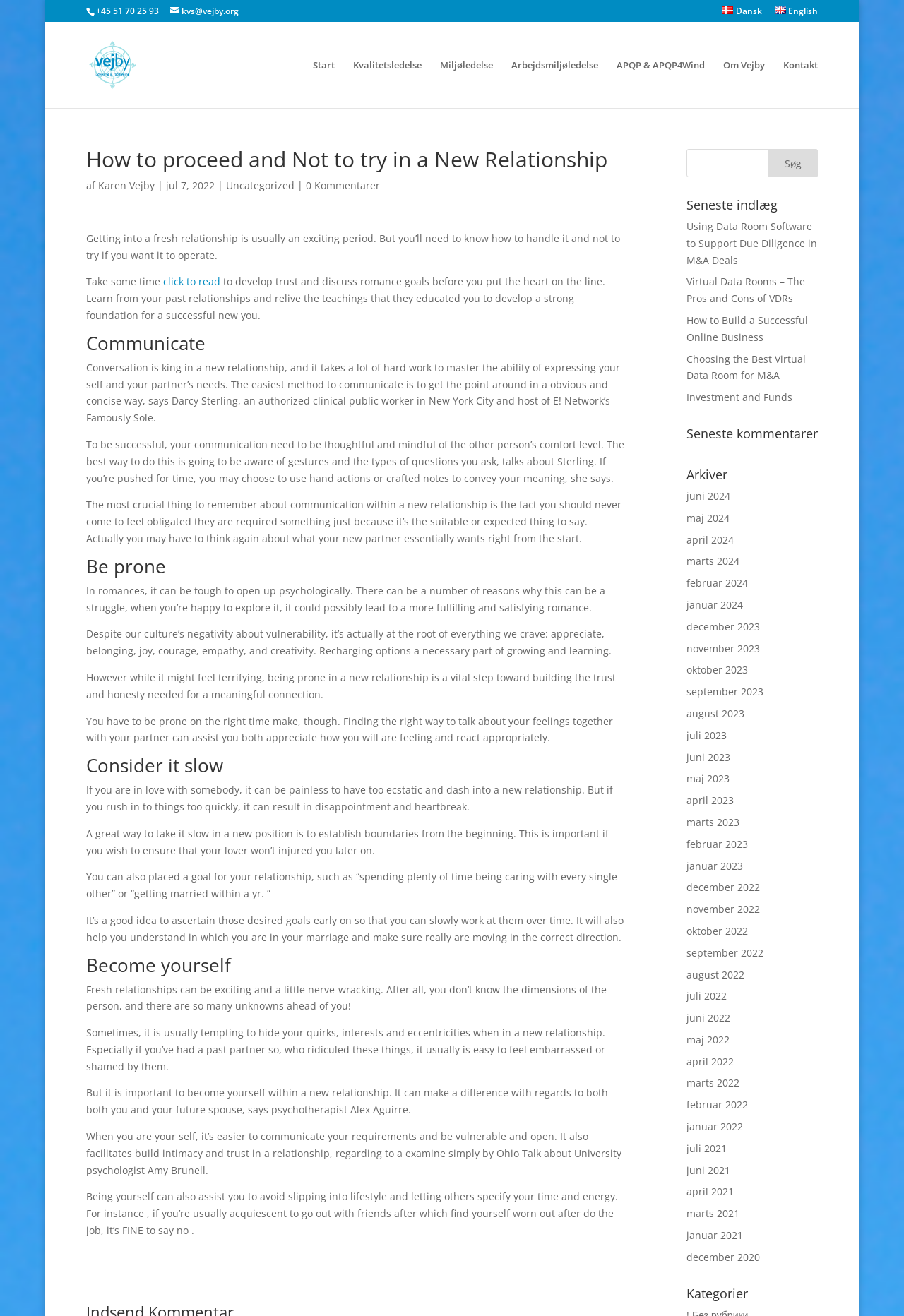How many comments does the article have?
Answer the question with a detailed explanation, including all necessary information.

The number of comments is obtained from the link element with the text '0 Kommentarer' which is located below the category of the article.